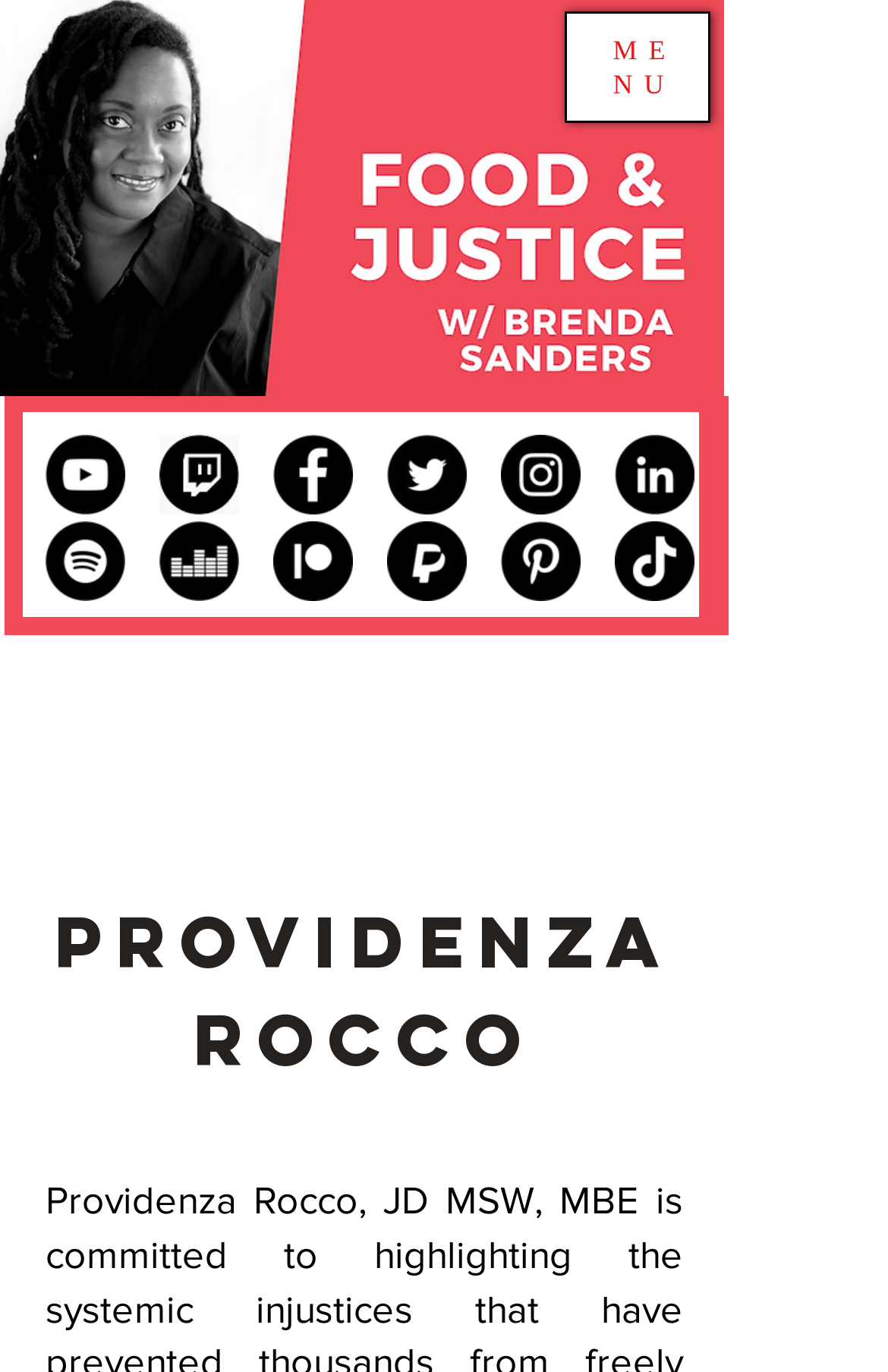Locate the bounding box coordinates of the area that needs to be clicked to fulfill the following instruction: "Visit YouTube". The coordinates should be in the format of four float numbers between 0 and 1, namely [left, top, right, bottom].

[0.051, 0.317, 0.141, 0.375]